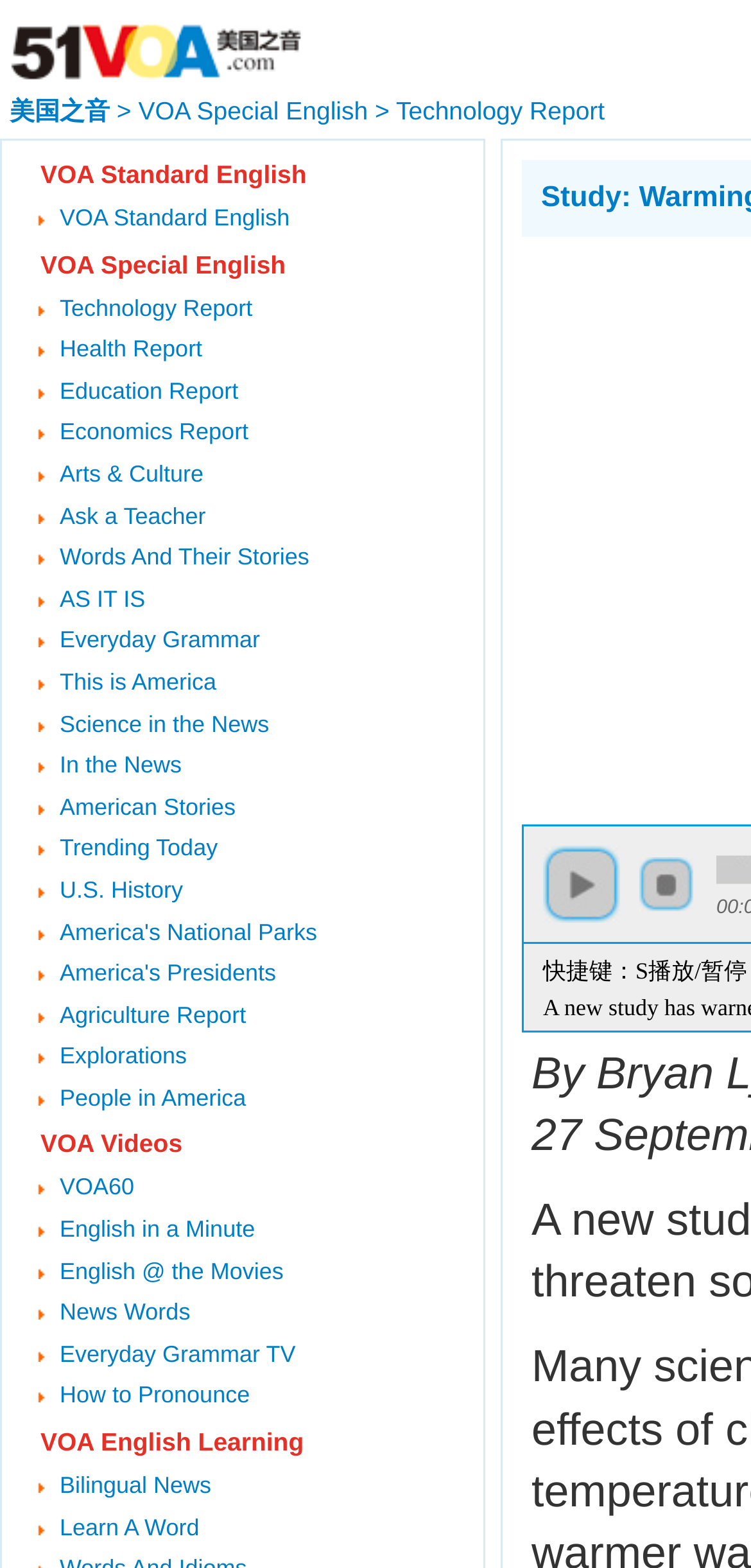Please determine the primary heading and provide its text.

Study: Warming Temperatures Threaten Ocean’s Biggest Fish